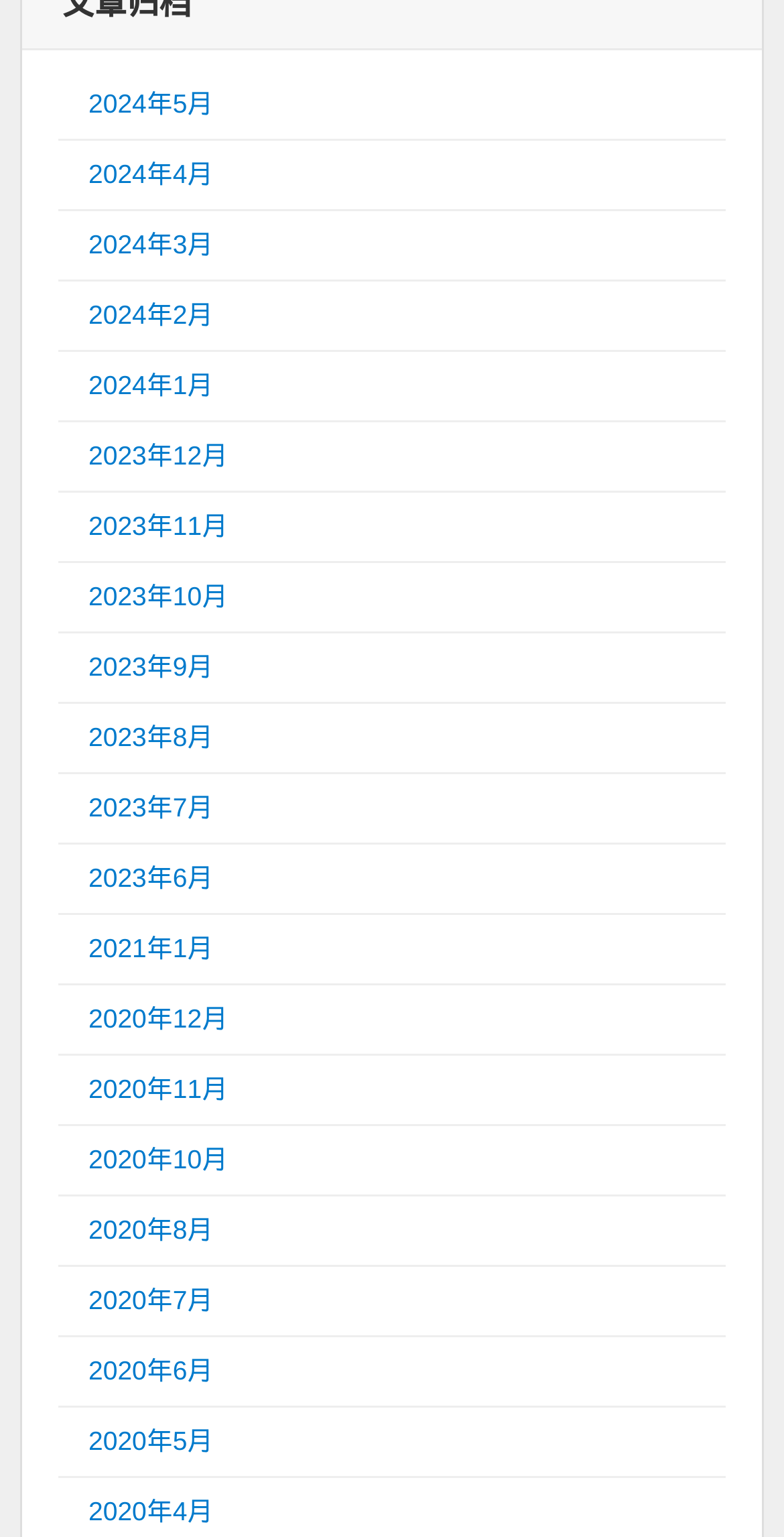With reference to the screenshot, provide a detailed response to the question below:
What is the month that appears most frequently?

After examining the list of links on the webpage, I found that each month appears only once, so there is no month that appears most frequently.